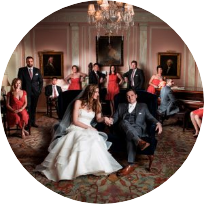Respond to the following question using a concise word or phrase: 
What is the dominant color of the formal attire?

Red